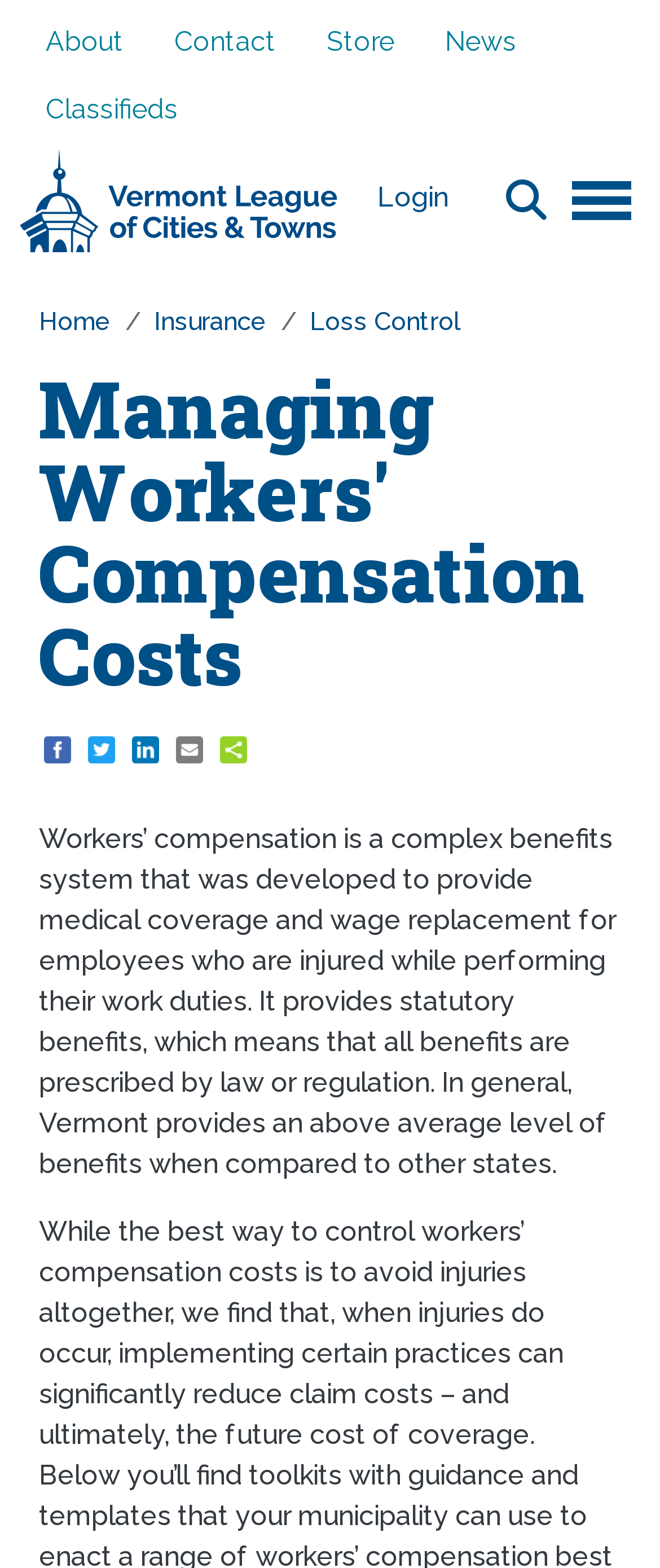Provide a brief response to the question below using a single word or phrase: 
What is the first link in the breadcrumb navigation?

Home